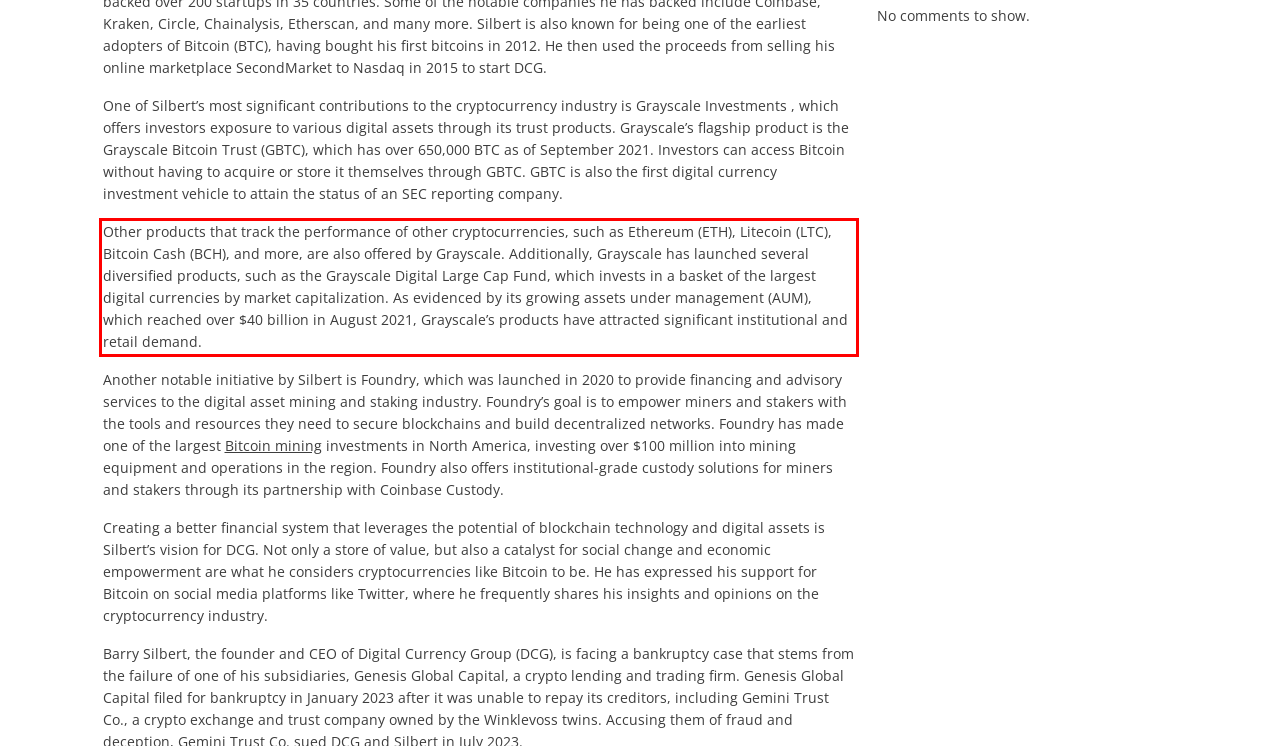By examining the provided screenshot of a webpage, recognize the text within the red bounding box and generate its text content.

Other products that track the performance of other cryptocurrencies, such as Ethereum (ETH), Litecoin (LTC), Bitcoin Cash (BCH), and more, are also offered by Grayscale. Additionally, Grayscale has launched several diversified products, such as the Grayscale Digital Large Cap Fund, which invests in a basket of the largest digital currencies by market capitalization. As evidenced by its growing assets under management (AUM), which reached over $40 billion in August 2021, Grayscale’s products have attracted significant institutional and retail demand.